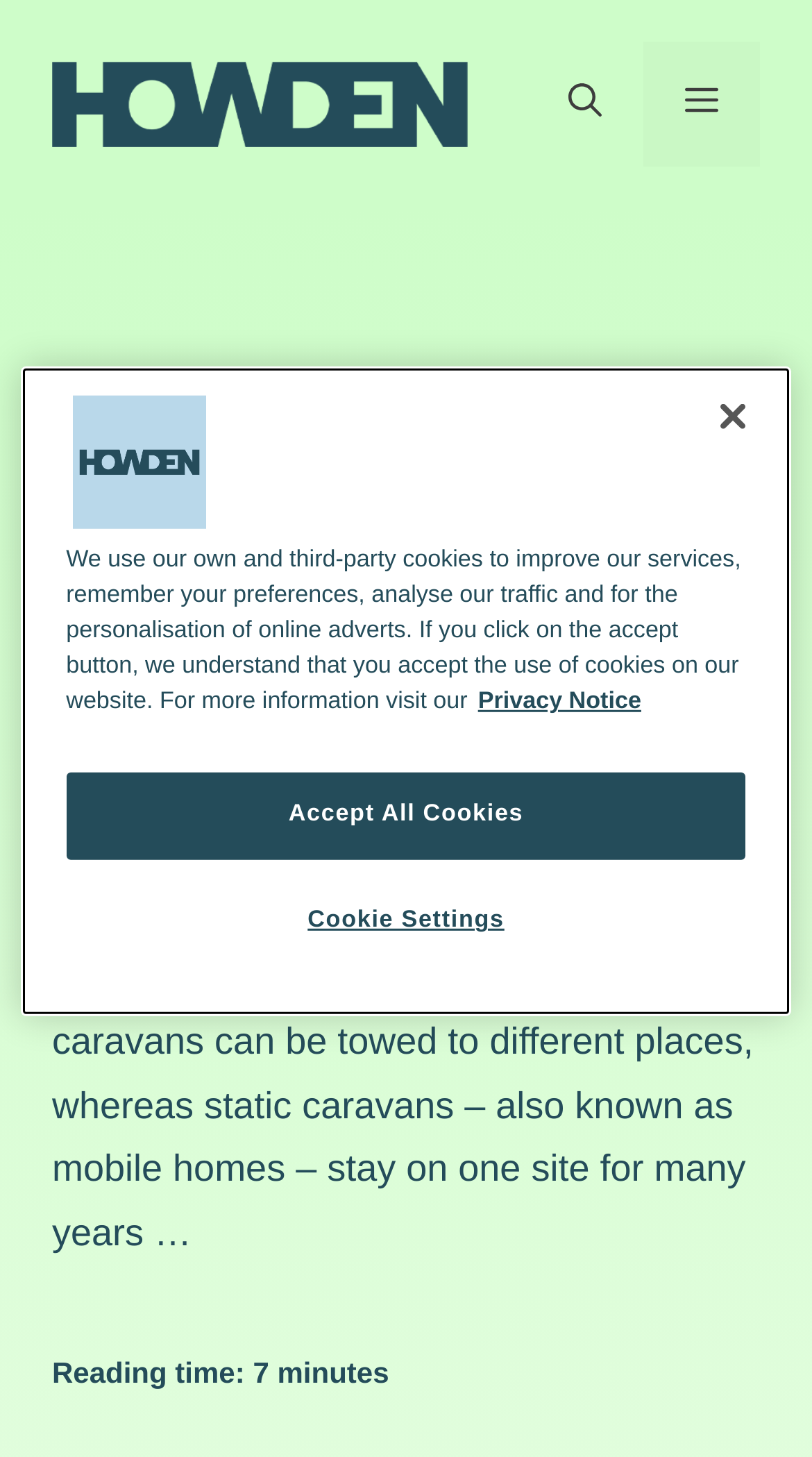Please provide a brief answer to the following inquiry using a single word or phrase:
What is the purpose of the 'Accept All Cookies' button?

To accept cookies